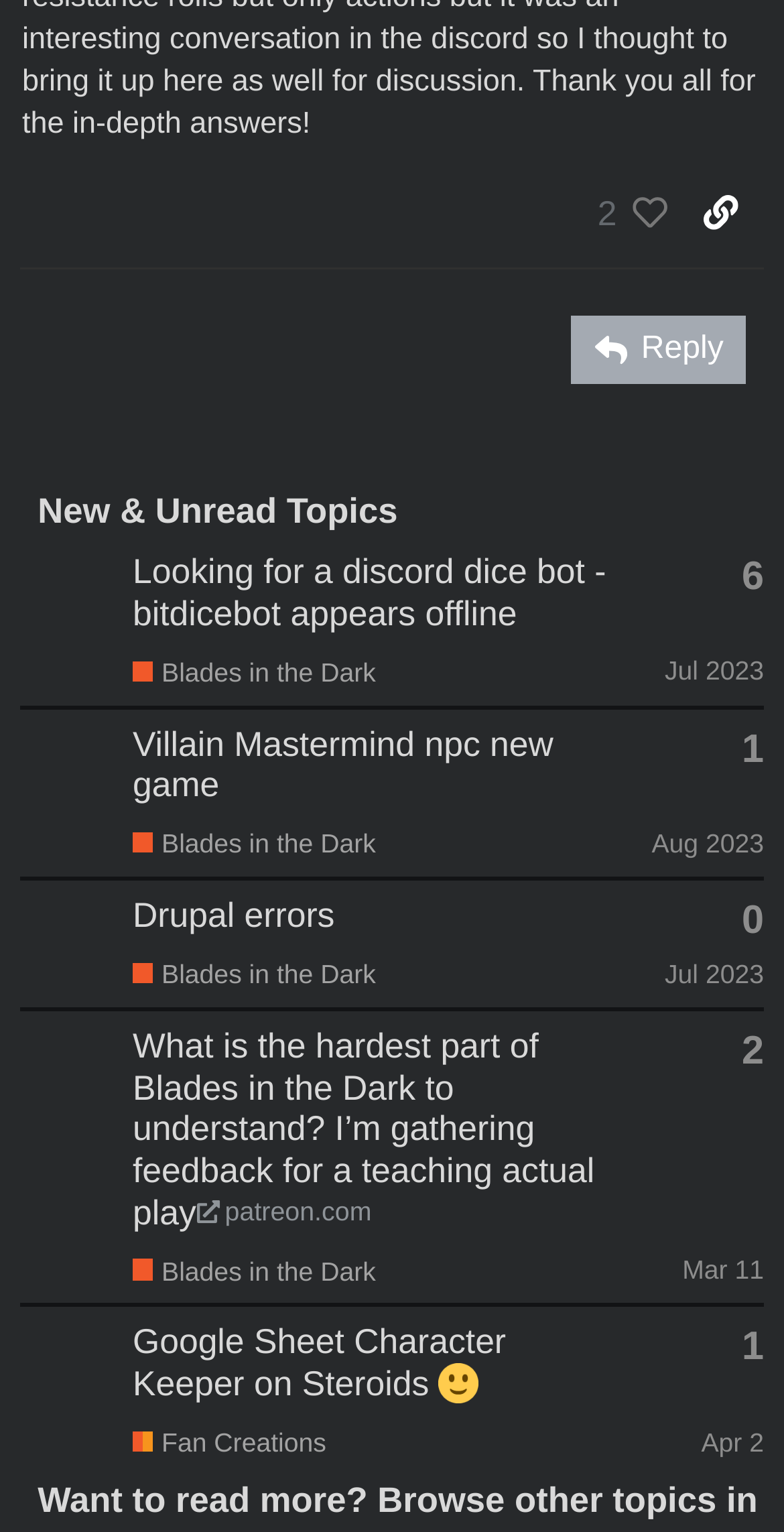Please predict the bounding box coordinates of the element's region where a click is necessary to complete the following instruction: "View replies of the topic 'Looking for a discord dice bot - bitdicebot appears offline'". The coordinates should be represented by four float numbers between 0 and 1, i.e., [left, top, right, bottom].

[0.946, 0.365, 0.974, 0.391]